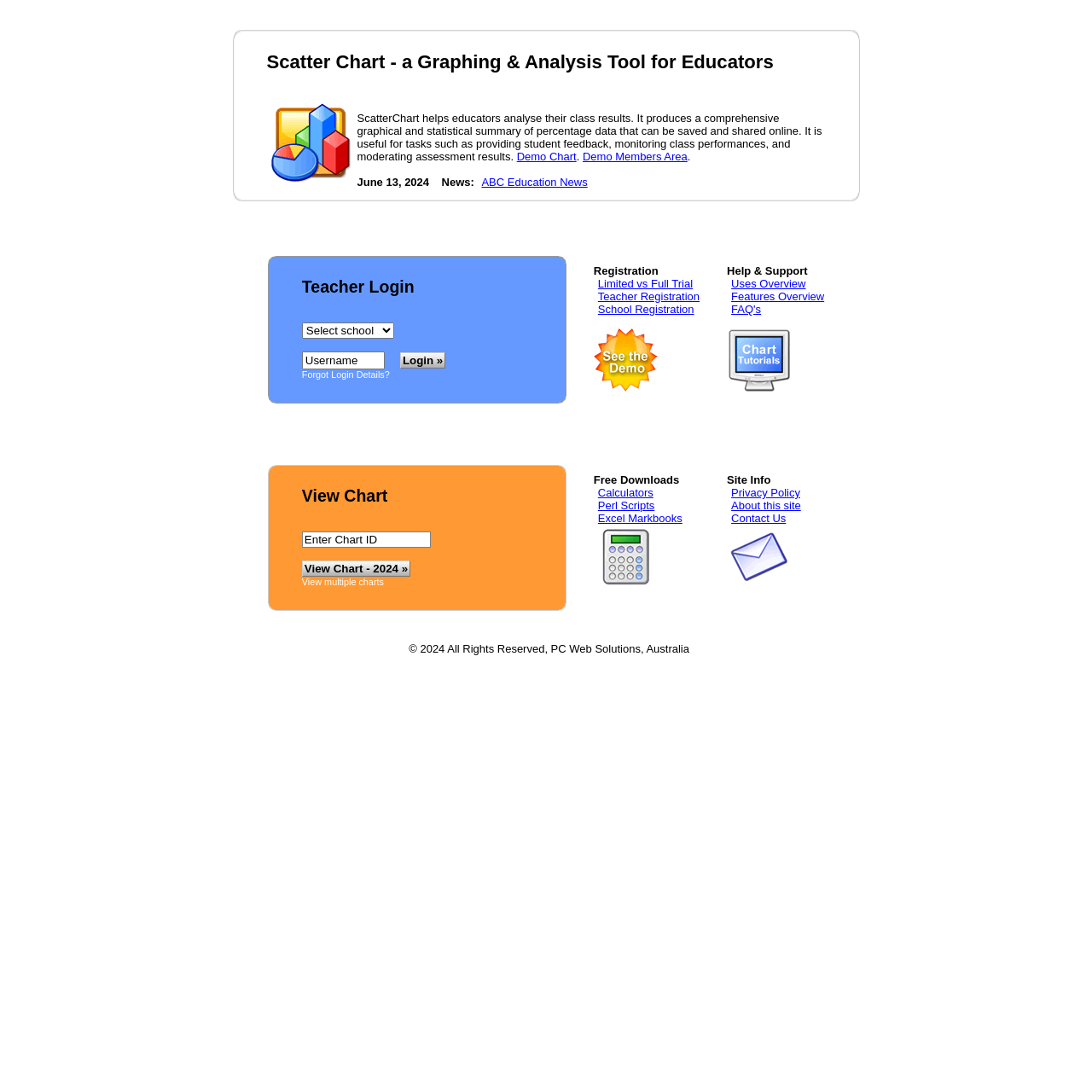How can users get help on this website?
Please give a detailed and elaborate answer to the question based on the image.

The webpage provides a Help & Support section, as well as FAQ's, indicating that users can access these resources to get help and answers to their questions about using the website.